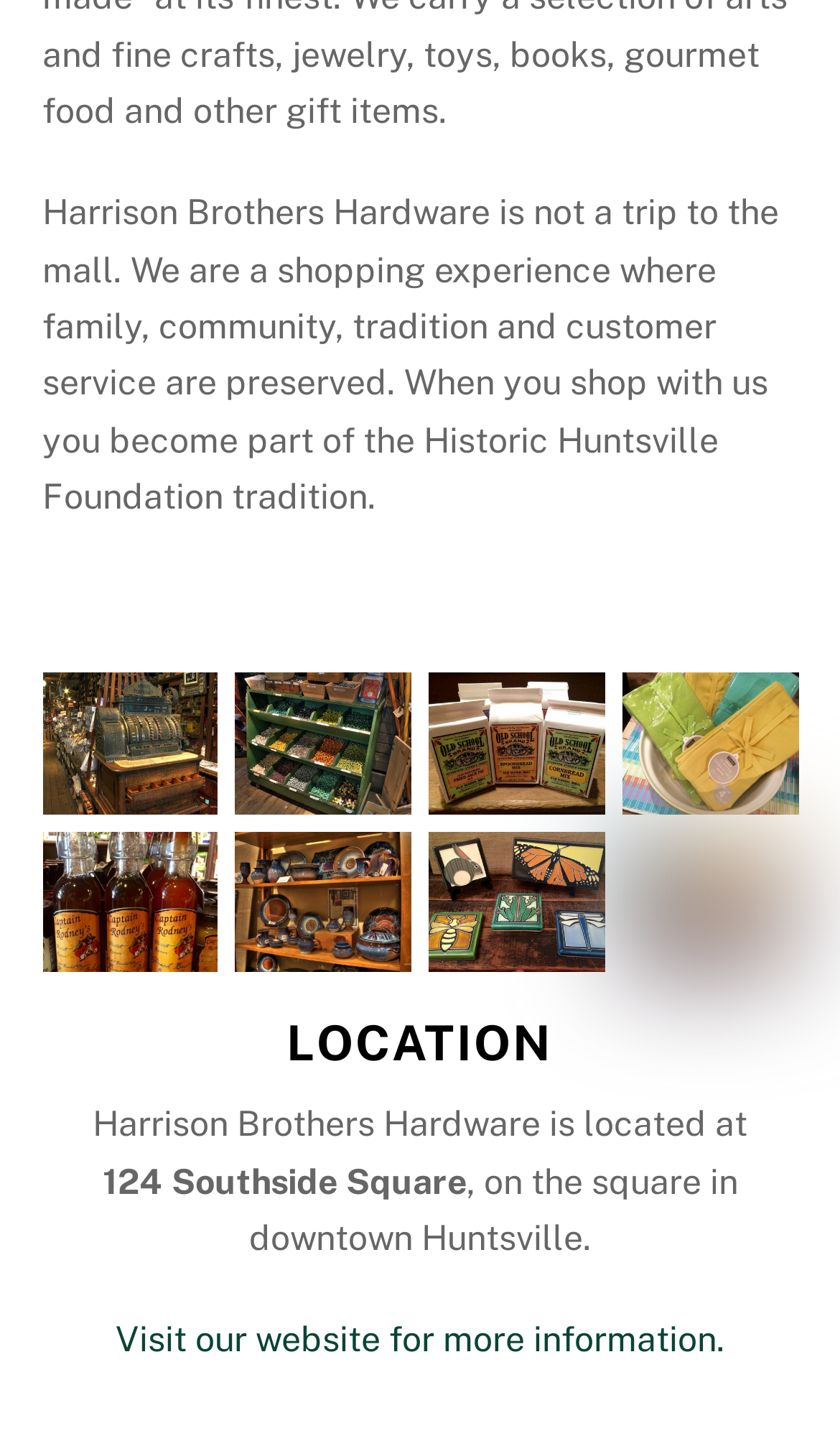Determine the bounding box coordinates of the clickable region to execute the instruction: "click the capt-rodney link". The coordinates should be four float numbers between 0 and 1, denoted as [left, top, right, bottom].

[0.05, 0.644, 0.26, 0.673]